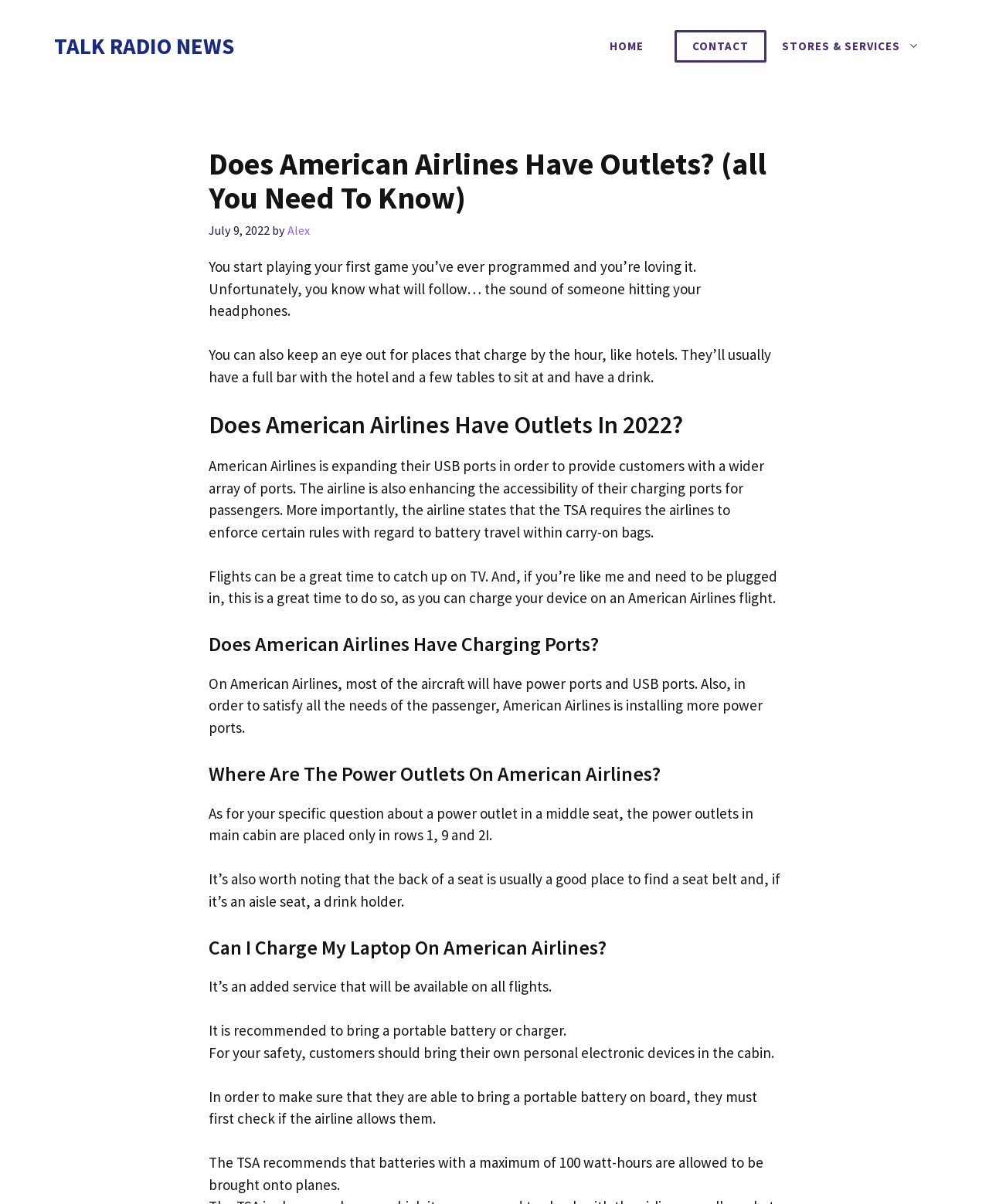Refer to the image and offer a detailed explanation in response to the question: Can I charge my laptop on American Airlines?

The webpage mentions that it's an added service that will be available on all flights, and recommends bringing a portable battery or charger.